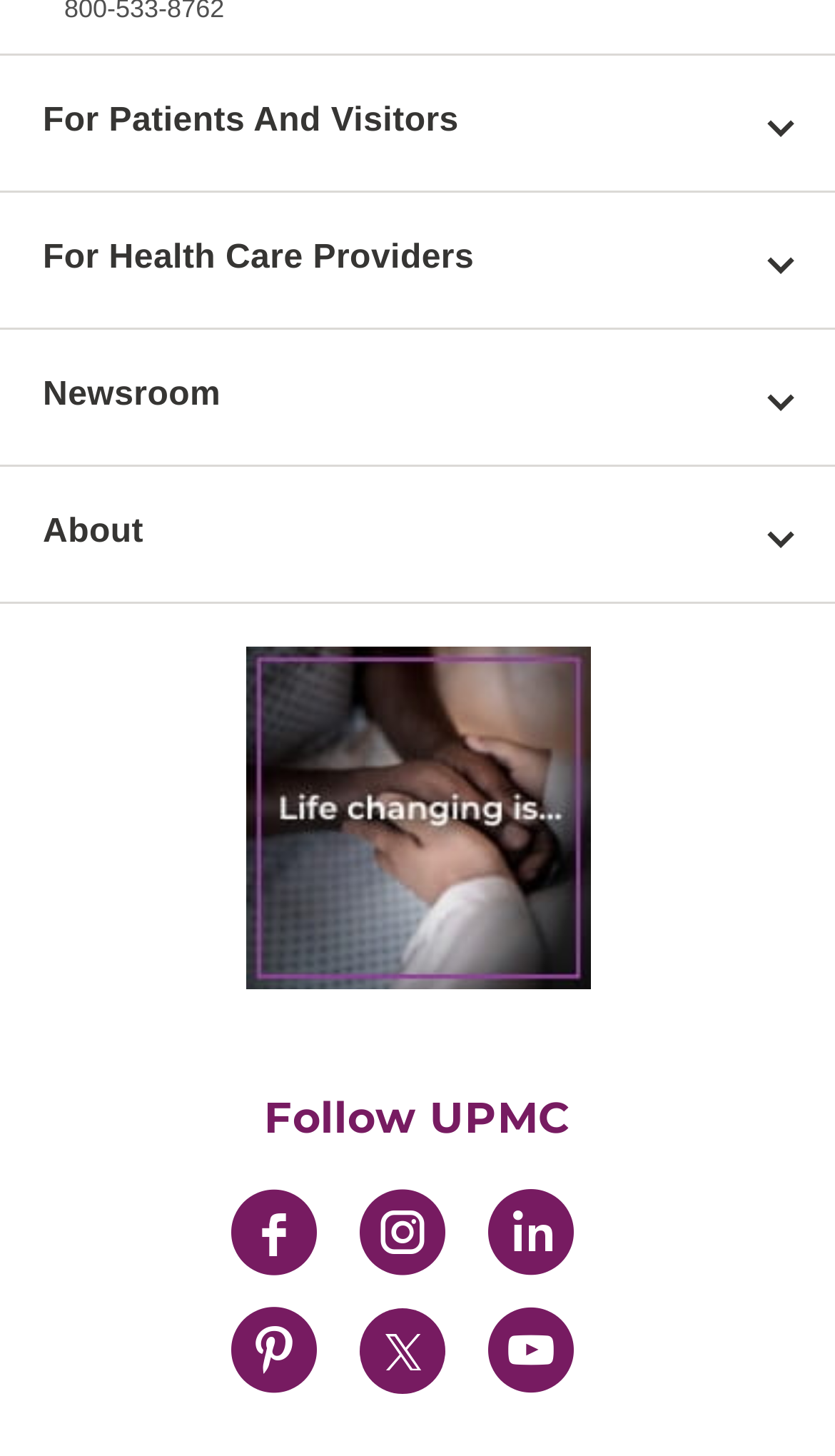Identify the bounding box coordinates of the part that should be clicked to carry out this instruction: "View patient and visitor resources".

[0.0, 0.248, 1.0, 0.283]